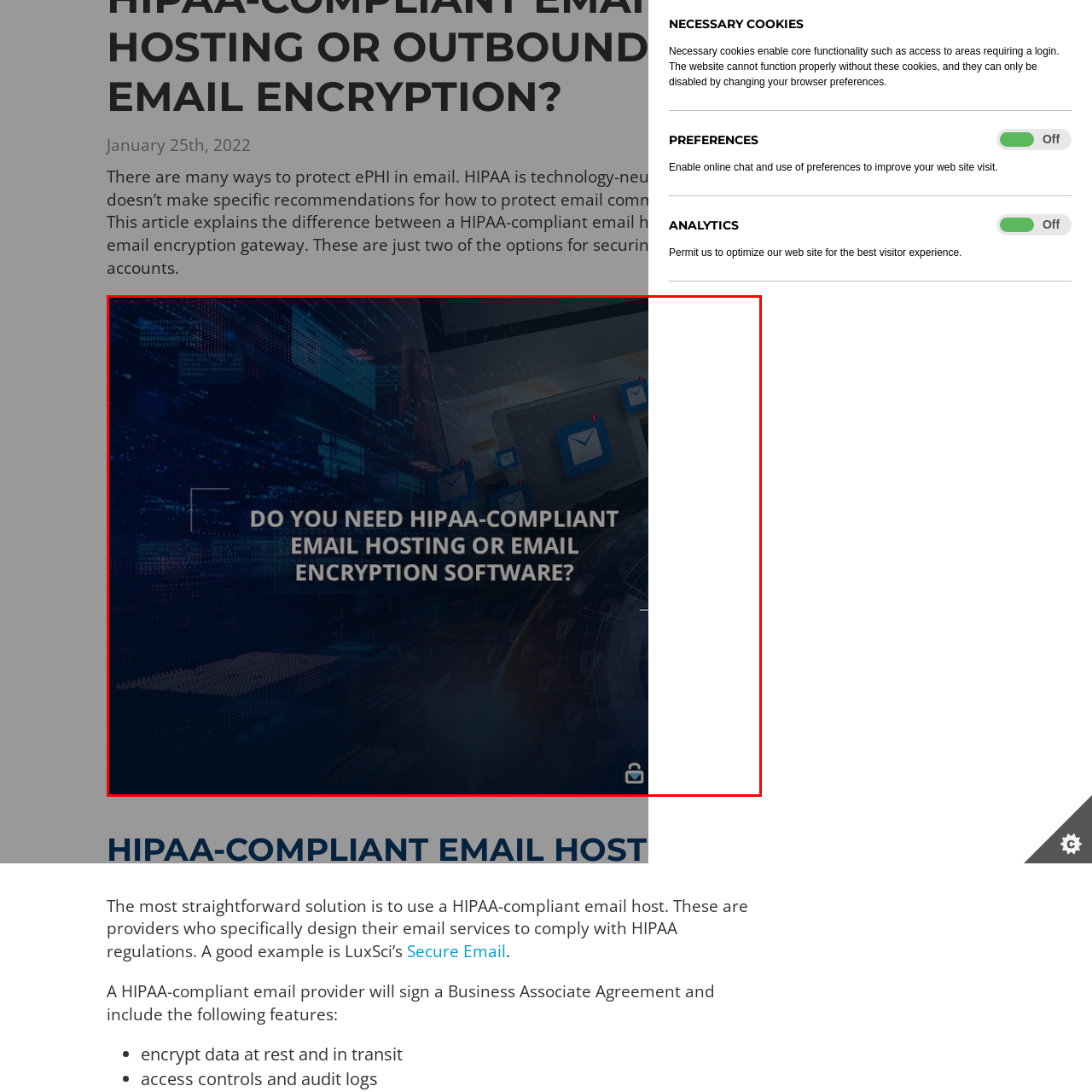View the segment outlined in white, What type of information is being referred to in the question? 
Answer using one word or phrase.

Protected health information